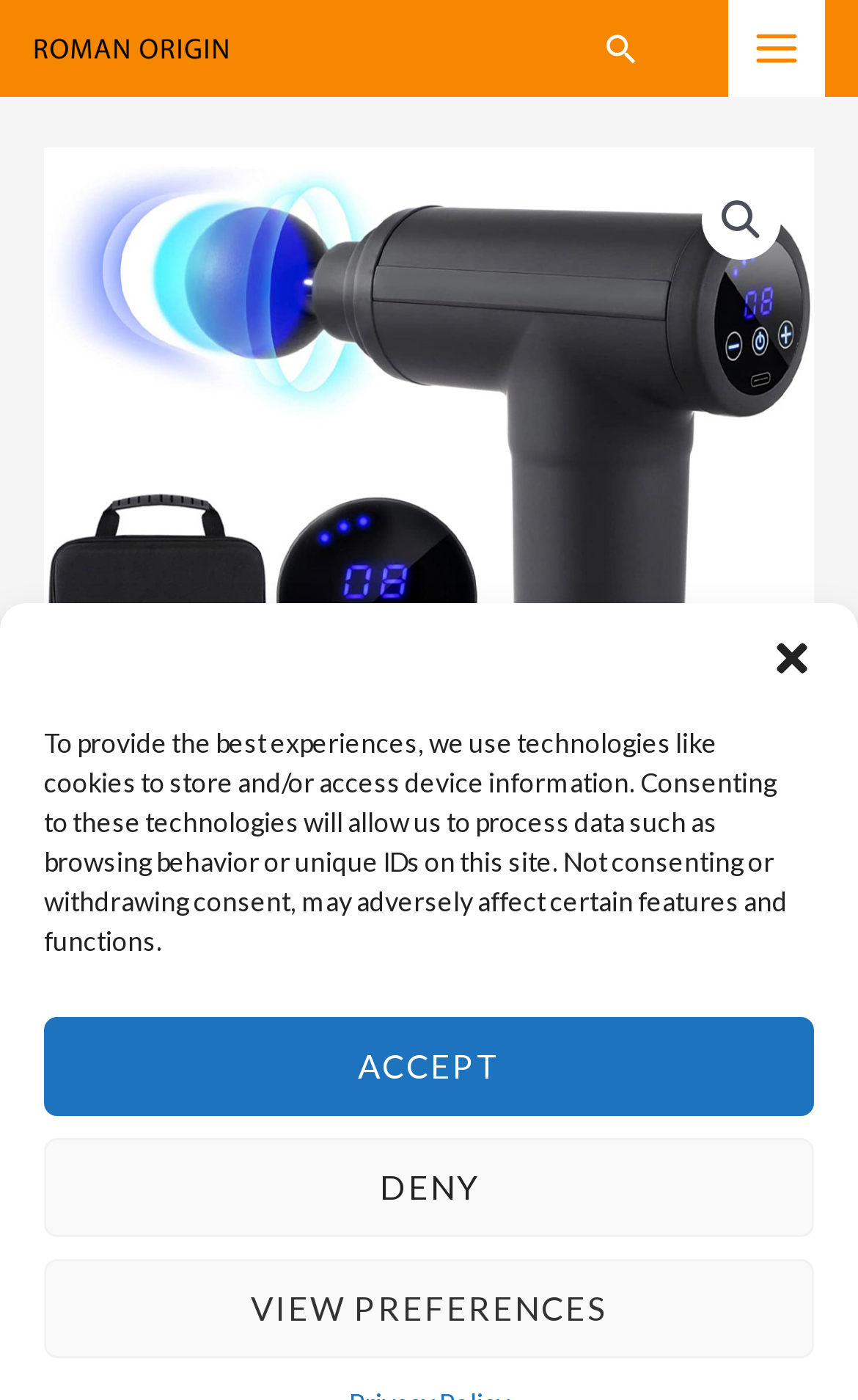Could you provide the bounding box coordinates for the portion of the screen to click to complete this instruction: "go to Roman Origin Uk"?

[0.038, 0.017, 0.269, 0.045]